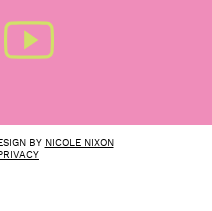What shape is the play button?
Look at the image and respond with a one-word or short phrase answer.

triangular